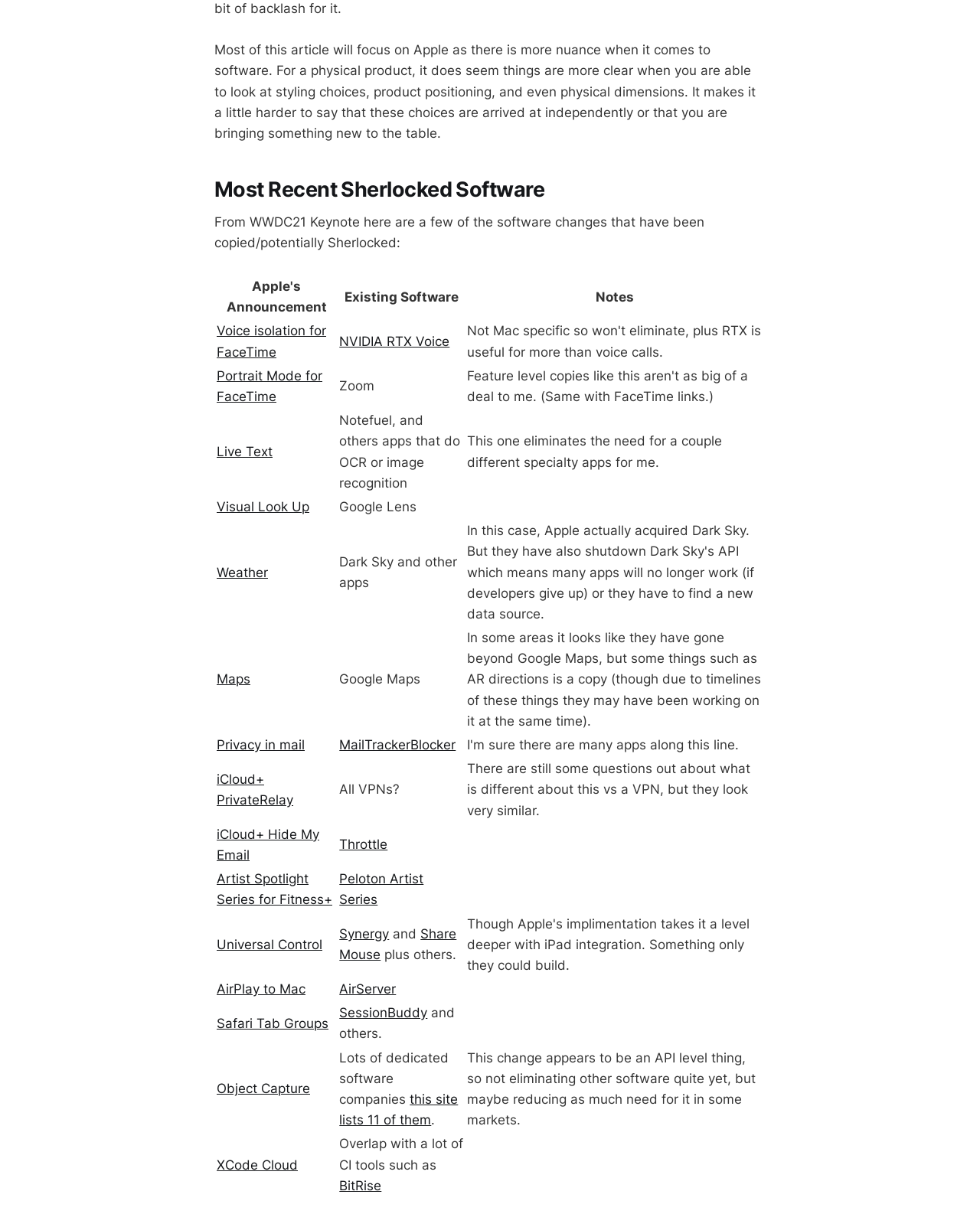Using the element description: "Artist Spotlight Series for Fitness+", determine the bounding box coordinates. The coordinates should be in the format [left, top, right, bottom], with values between 0 and 1.

[0.221, 0.718, 0.339, 0.747]